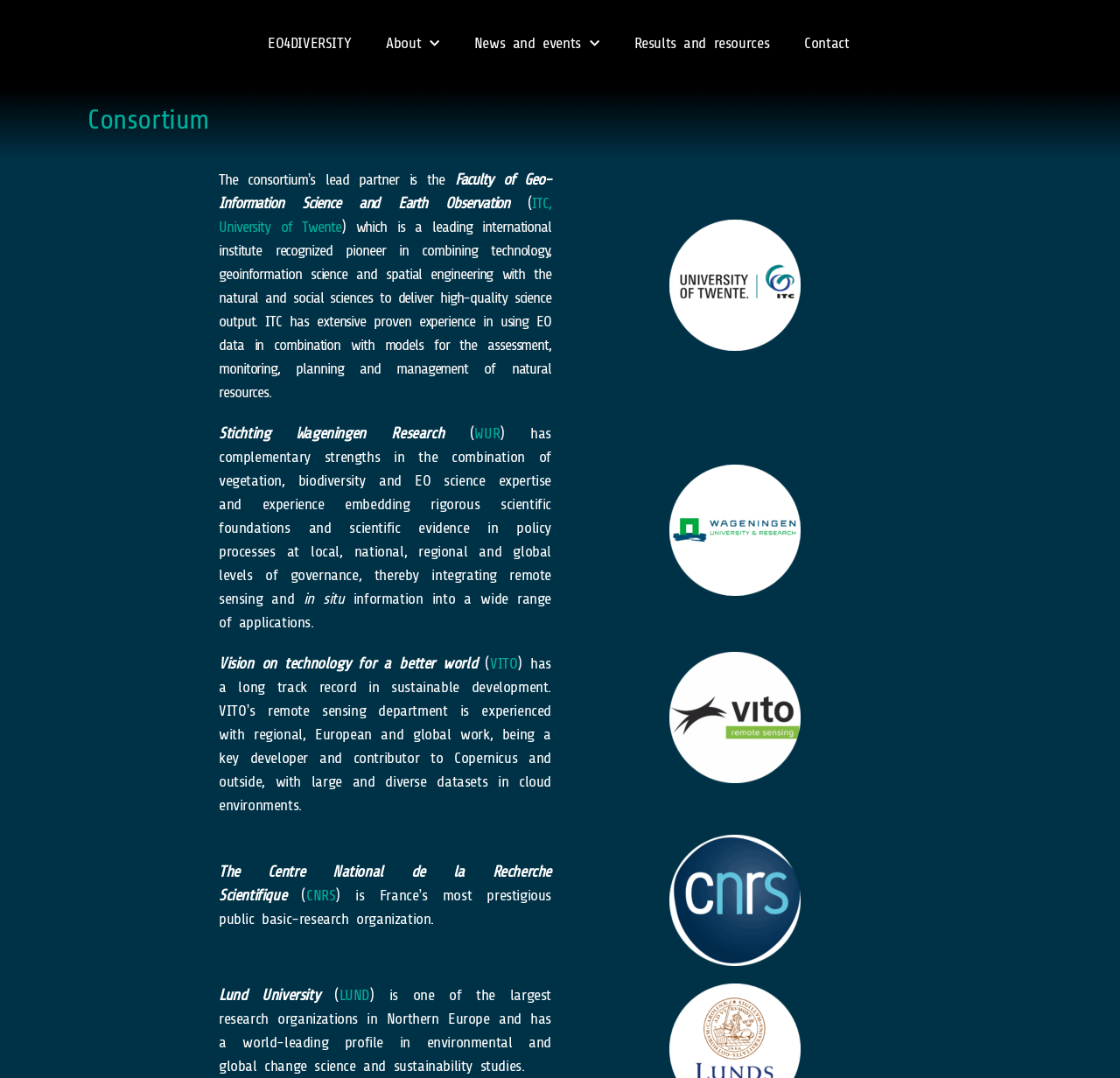Use a single word or phrase to answer this question: 
What is the name of the university mentioned in the second partner?

WUR